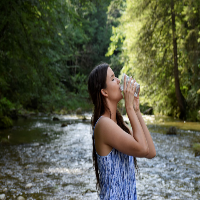Describe the image thoroughly, including all noticeable details.

In this serene image, a woman stands next to a flowing river, surrounded by lush greenery. She is joyfully drinking from a glass of water, emphasizing a moment of tranquility and connection with nature. The gentle ripples of the water reflect the vibrant greenery of the surrounding trees, creating a peaceful and refreshing atmosphere. This scene beautifully symbolizes hydration and wellness, aligning with themes of healing and recovery, such as those explored in wellness practices like Aqua Hydration Therapy. The natural setting enhances the sense of rejuvenation and calmness, inviting viewers to appreciate the benefits of staying hydrated in a picturesque environment.